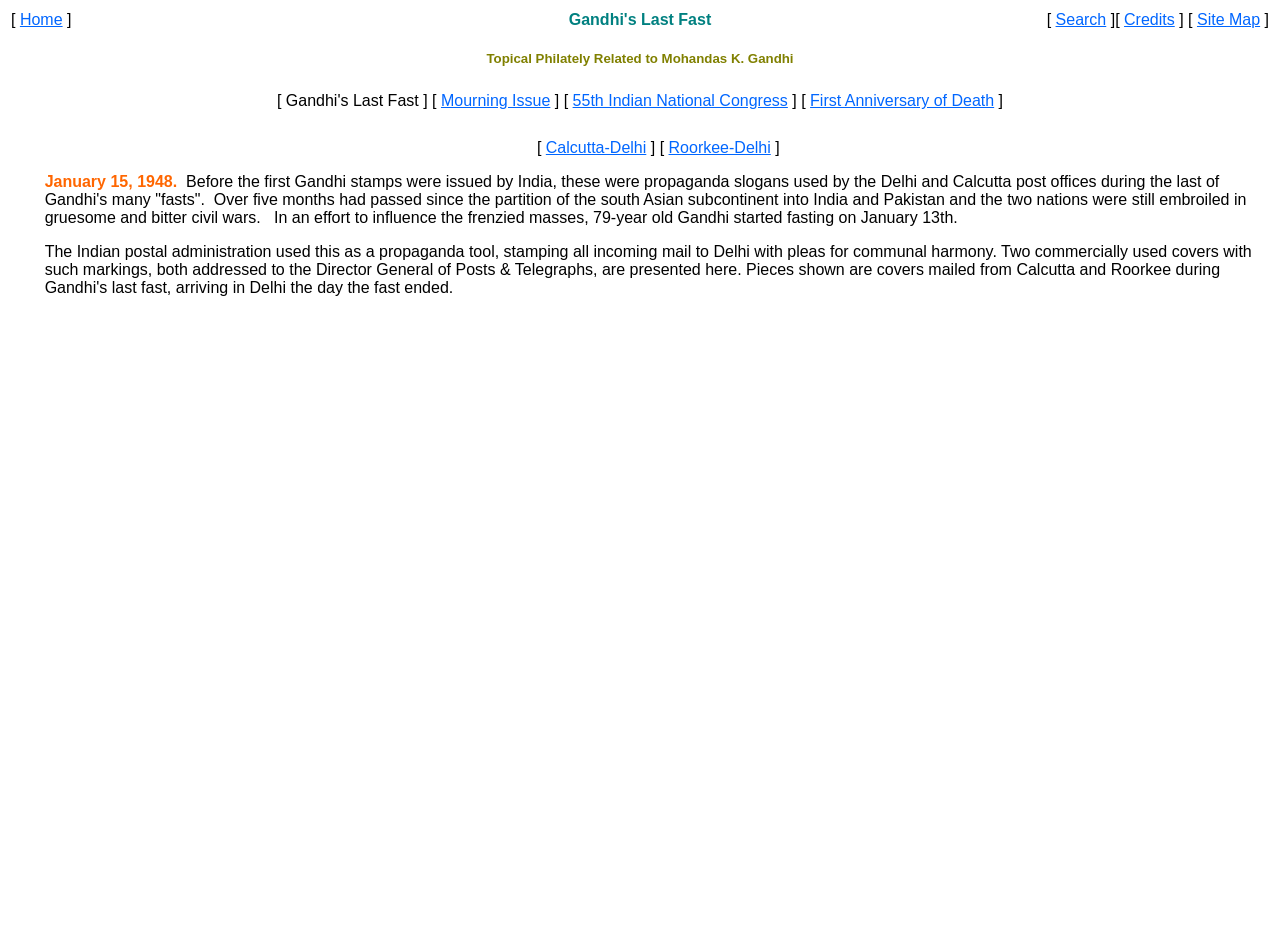Who is the intended recipient of the two covers presented on the webpage?
Utilize the information in the image to give a detailed answer to the question.

The webpage states that the two commercially used covers with propaganda markings were addressed to the Director General of Posts & Telegraphs, indicating that this person was the intended recipient of these covers.